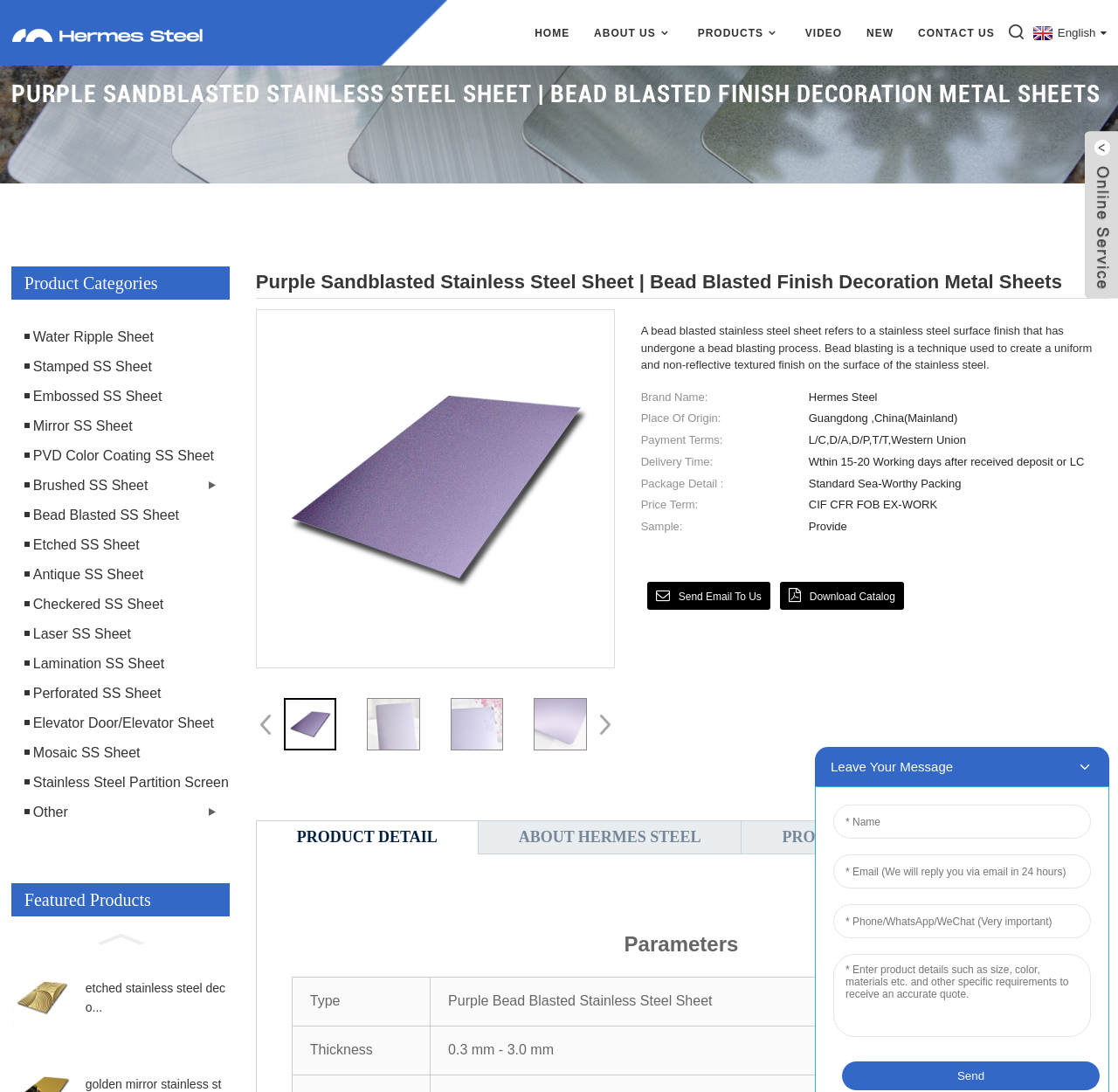Locate the coordinates of the bounding box for the clickable region that fulfills this instruction: "Download the catalog".

[0.697, 0.533, 0.808, 0.558]